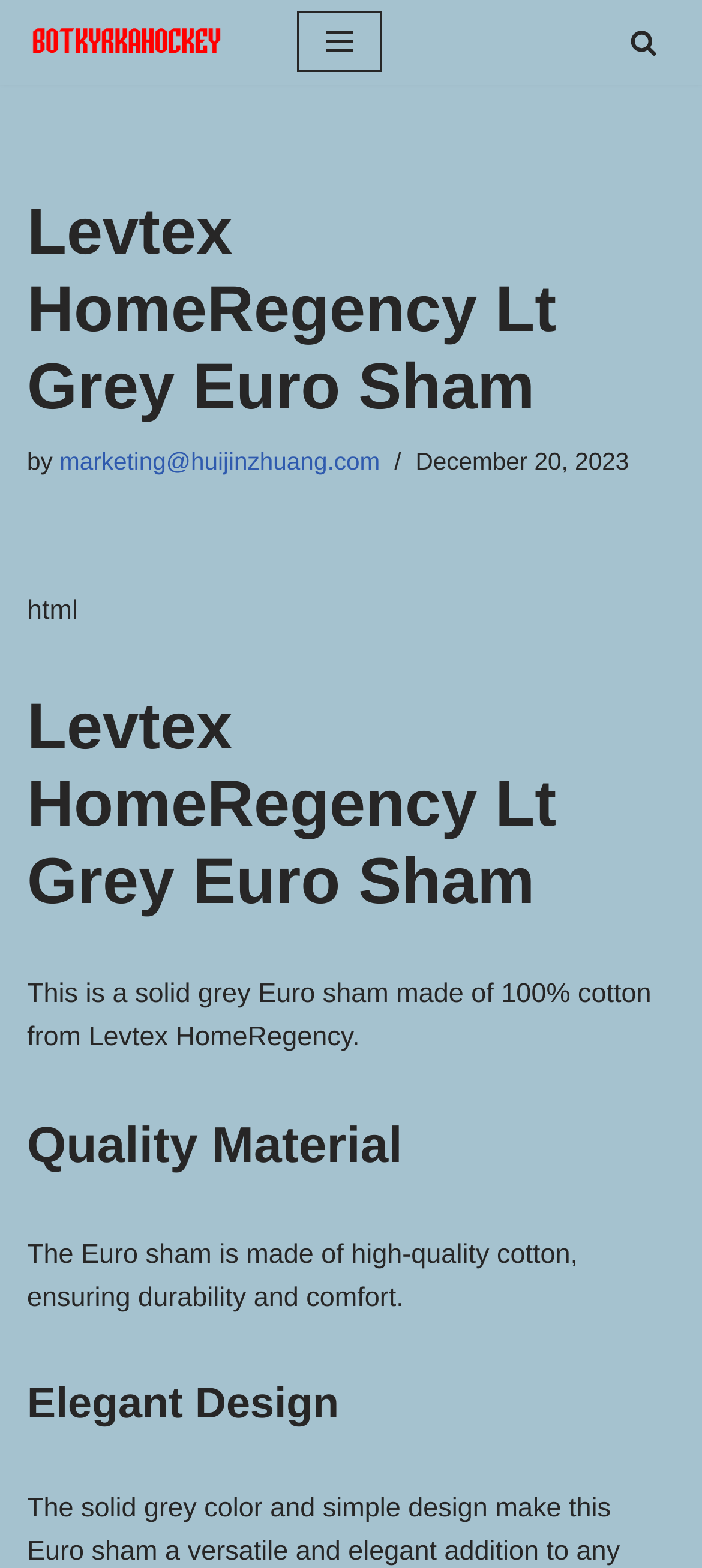When was the product information last updated?
Please provide a single word or phrase based on the screenshot.

December 20, 2023